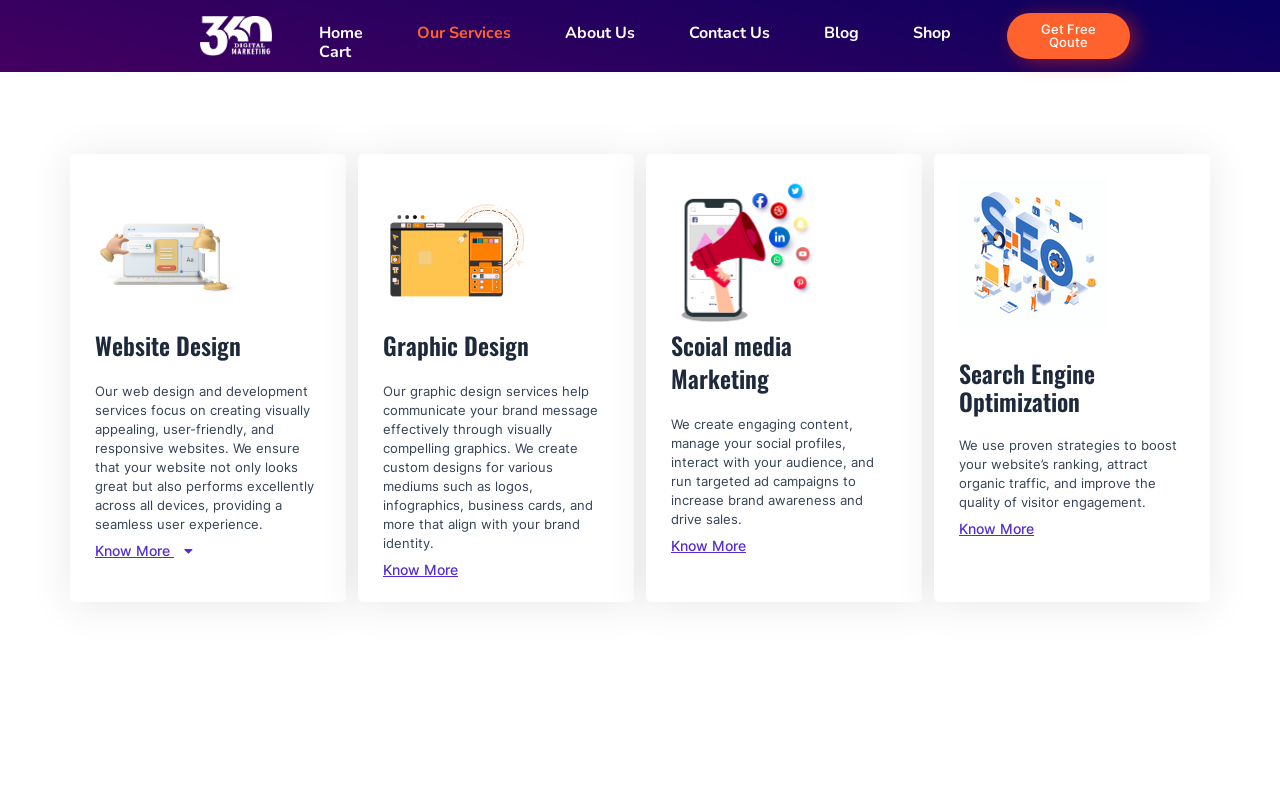Please determine the bounding box coordinates of the element's region to click for the following instruction: "Learn more about Website Design".

[0.074, 0.689, 0.151, 0.707]